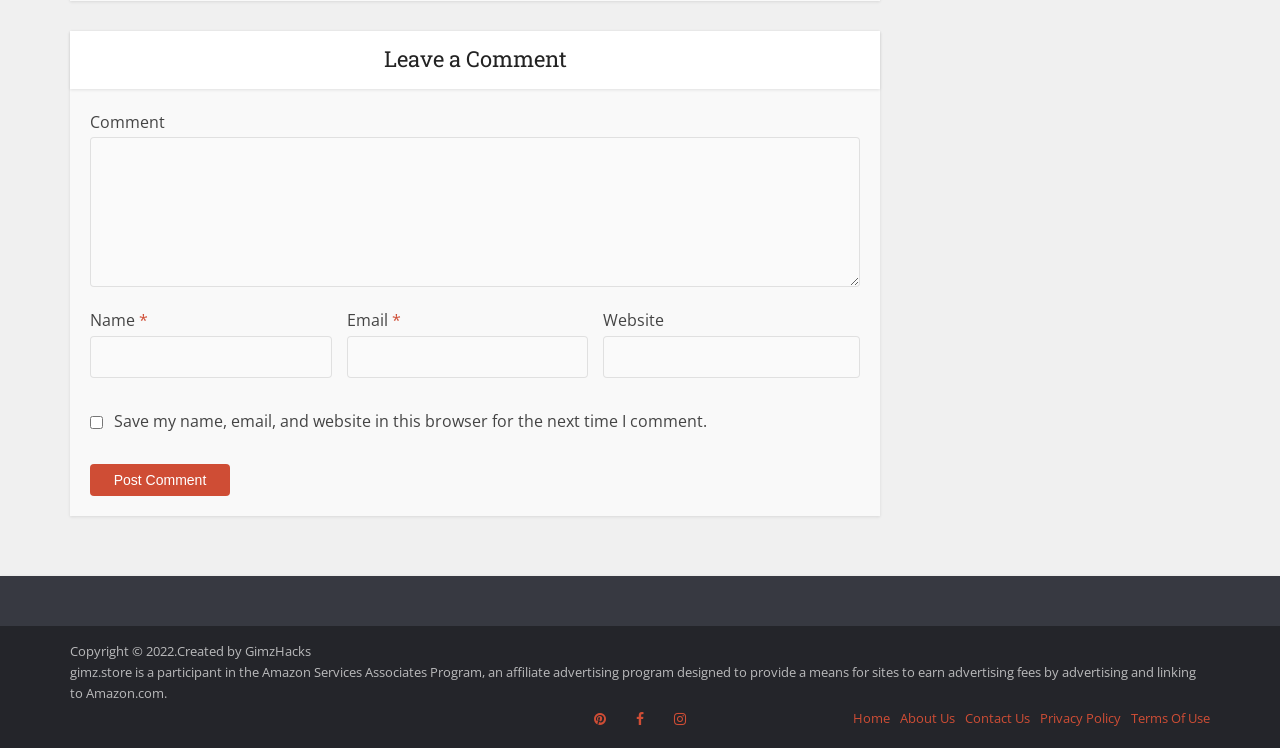How many links are in the footer of the website?
Refer to the image and provide a detailed answer to the question.

The footer of the website contains links labeled 'Home', 'About Us', 'Contact Us', 'Privacy Policy', 'Terms Of Use', and two social media links, for a total of 7 links.